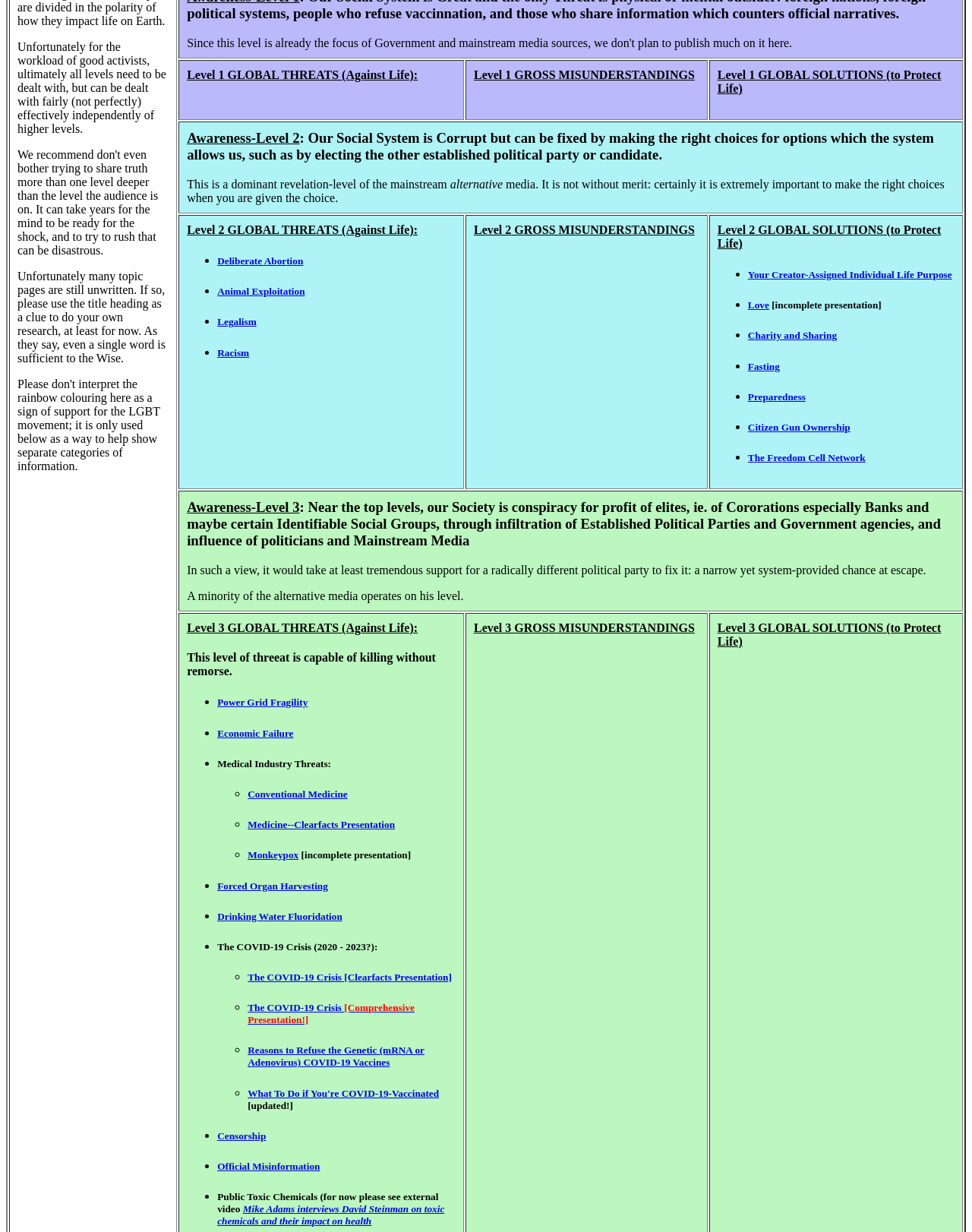Please provide the bounding box coordinates for the element that needs to be clicked to perform the instruction: "Click on Level 1 GLOBAL THREATS (Against Life):". The coordinates must consist of four float numbers between 0 and 1, formatted as [left, top, right, bottom].

[0.184, 0.049, 0.477, 0.098]